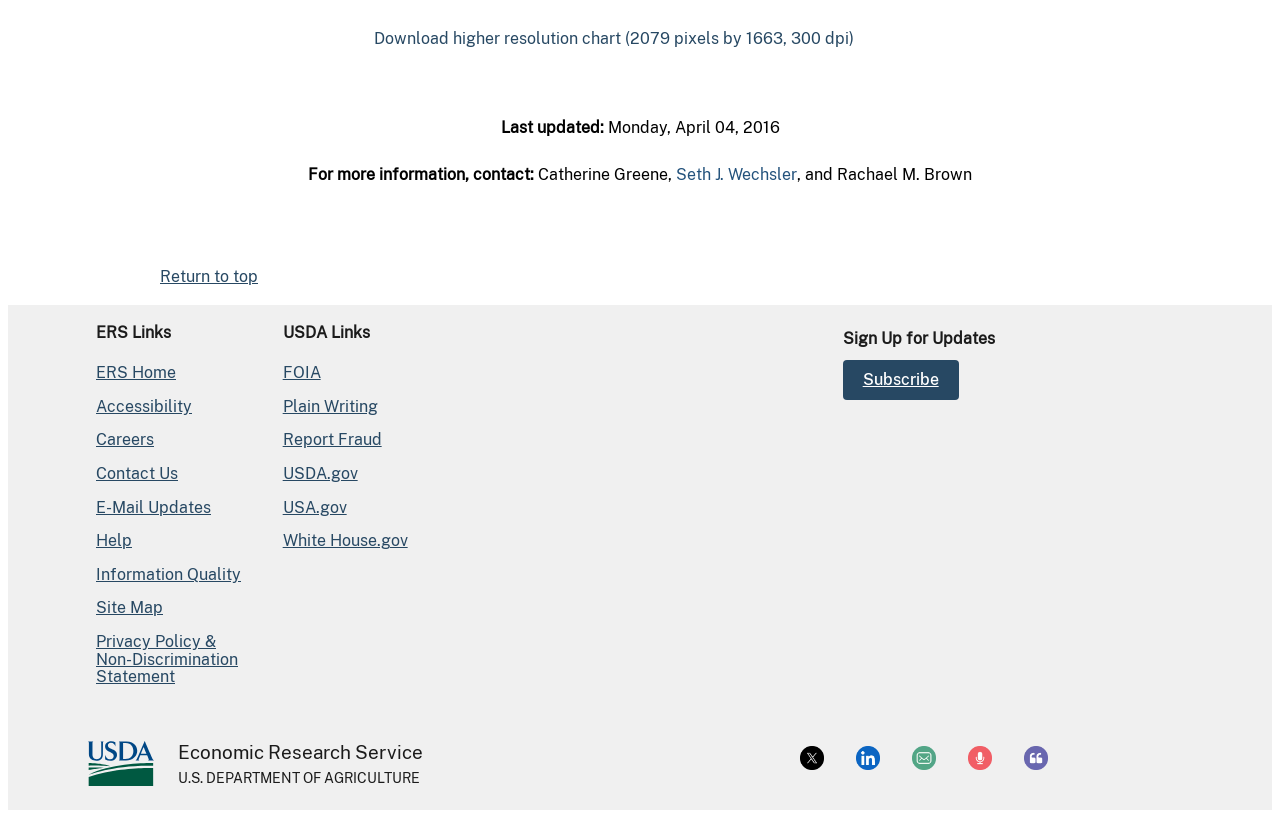What is the name of the department mentioned in the footer section?
Look at the screenshot and provide an in-depth answer.

I found the name of the department mentioned in the footer section by looking at the text content, which says 'U.S. Department of Agriculture'.